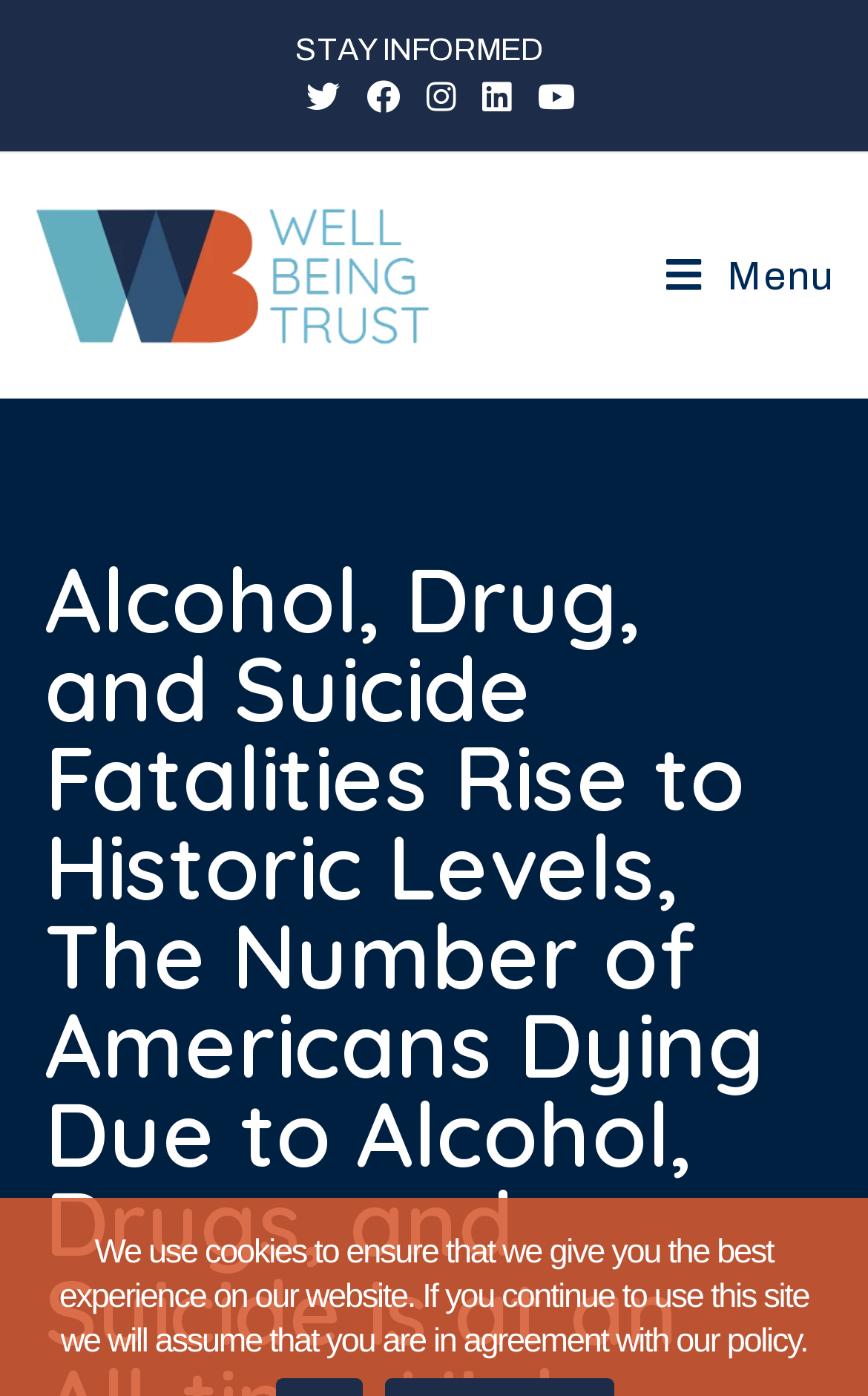Could you specify the bounding box coordinates for the clickable section to complete the following instruction: "Visit Well Being Trust"?

[0.038, 0.182, 0.5, 0.21]